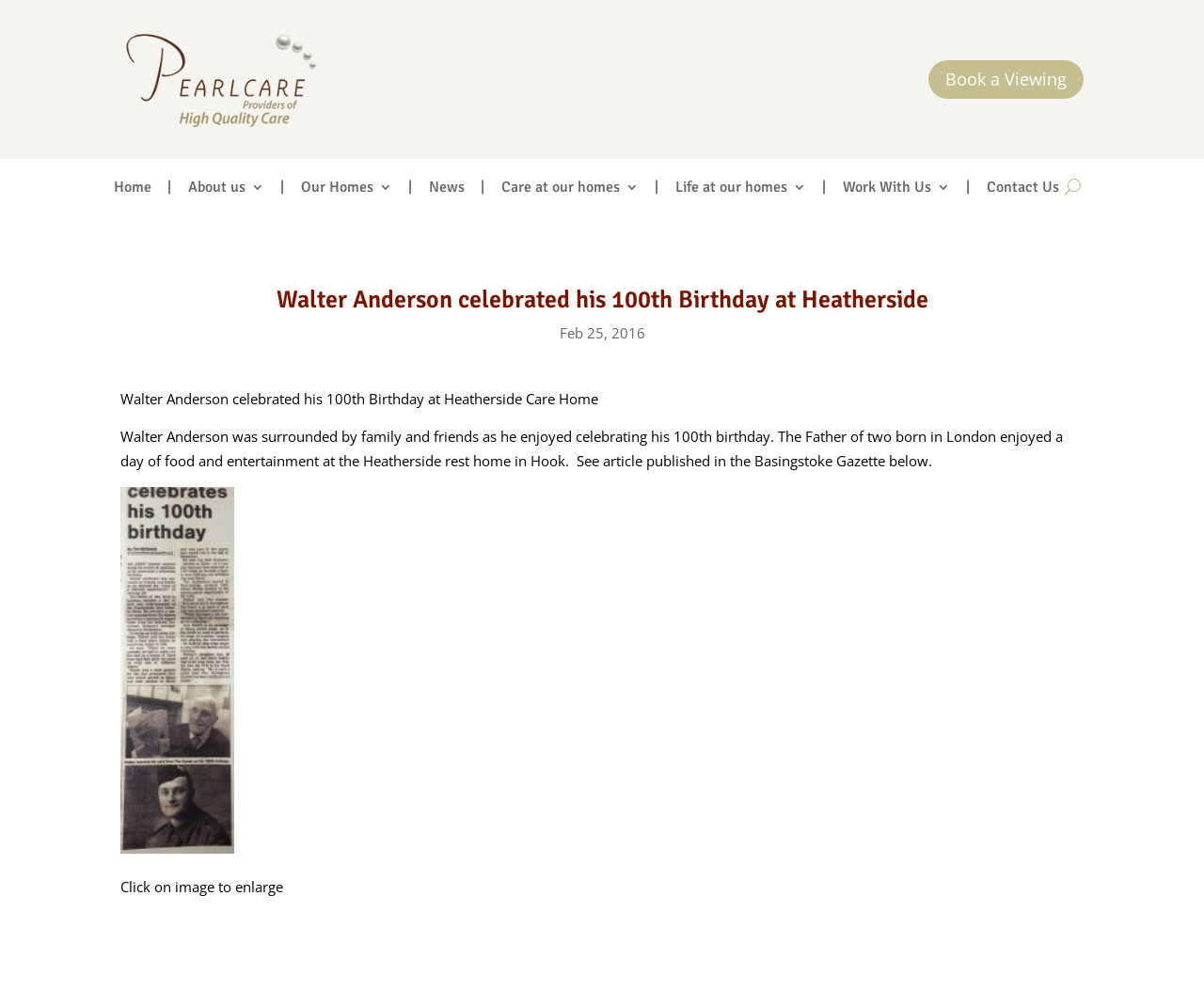Utilize the information from the image to answer the question in detail:
What is the date of the event?

The answer can be found in the text 'Feb 25, 2016' which indicates the date of the event.